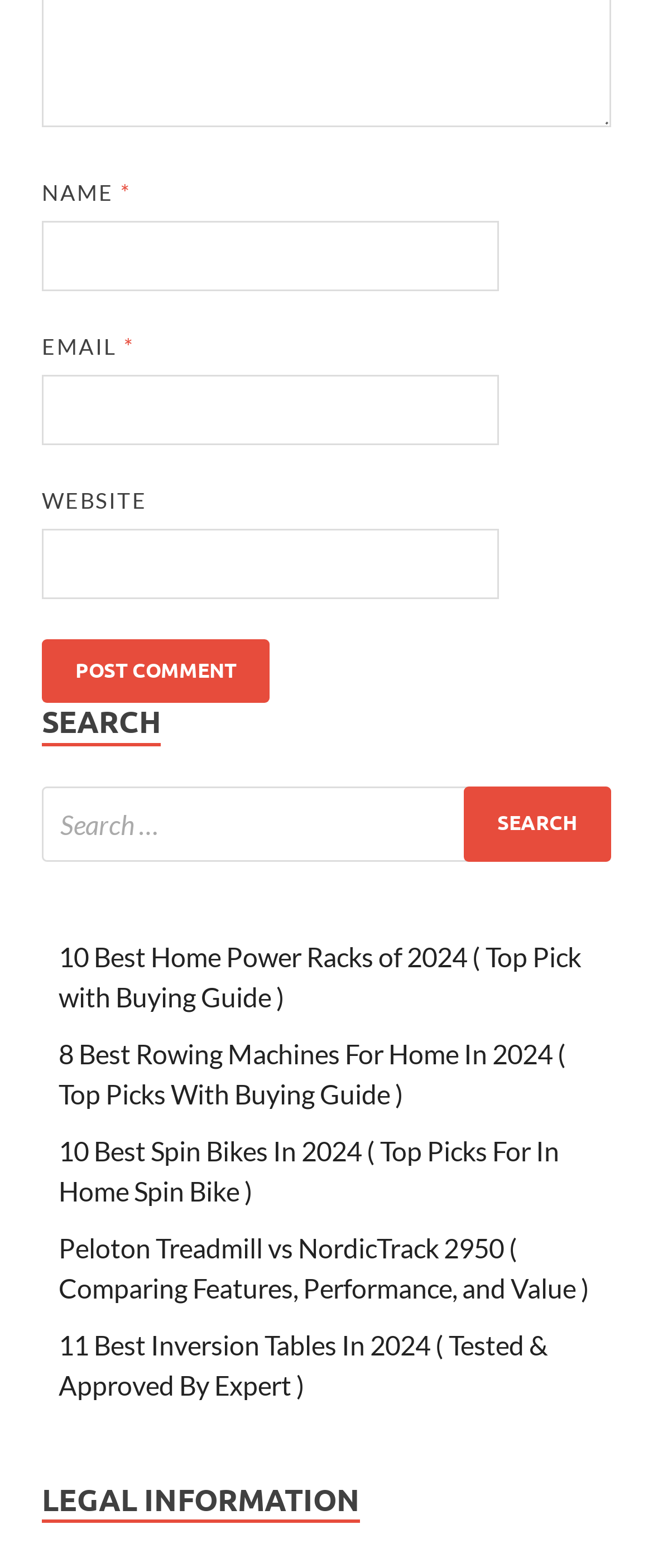What is the purpose of the 'Post Comment' button?
From the details in the image, provide a complete and detailed answer to the question.

The 'Post Comment' button is located below the textboxes for 'NAME', 'EMAIL', and 'WEBSITE'. This suggests that the button is used to submit a comment after filling in the required information.